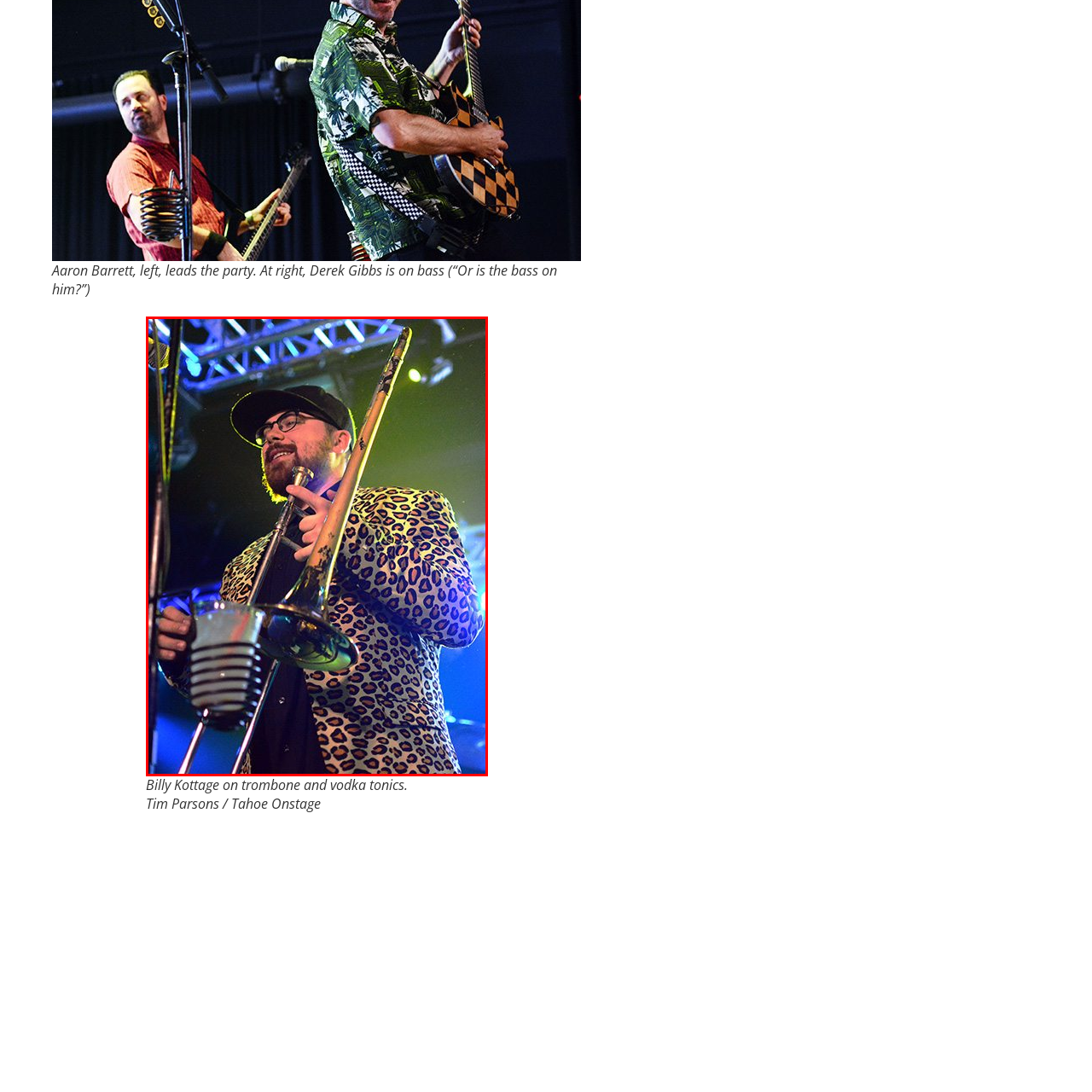What is Billy Kottage drinking?
Inspect the highlighted part of the image and provide a single word or phrase as your answer.

Vodka tonic